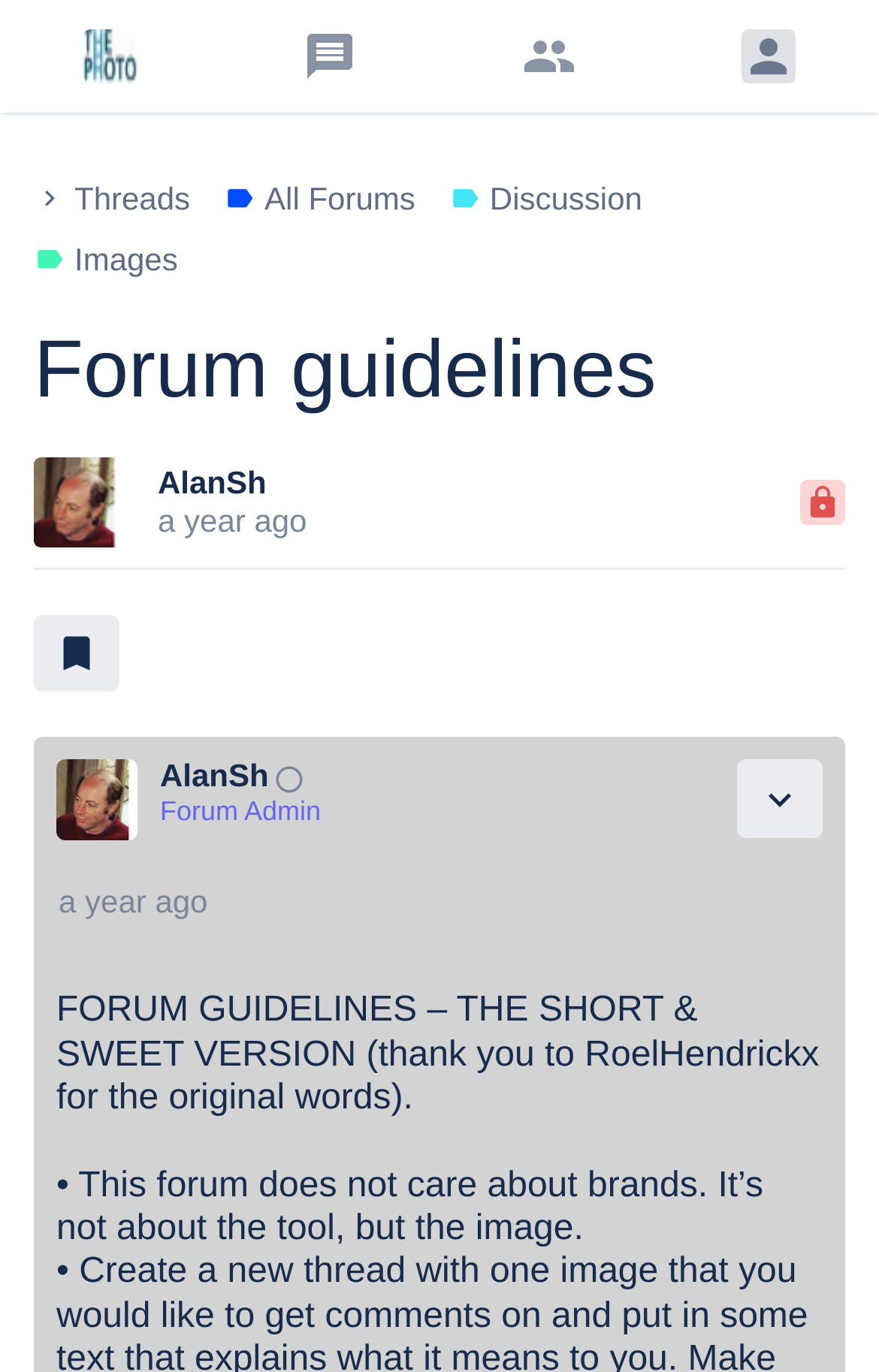Write an elaborate caption that captures the essence of the webpage.

This webpage appears to be a forum discussion page, specifically the "Image discussions, critiques and challenges" category. At the top, there are four links: "", "message", "group", and a button with no text. Below these links, there is a section with three links: "chevron_right Threads", "All Forums", and "Discussion". The "Discussion" link has a sub-element "News and Discussions". 

To the right of the "Discussion" link, there is another section with three links: "Images", "Image discussions, critiques and challenges", and a heading "Forum guidelines". Below the heading, there is a link with no text, followed by the name "AlanSh" and the text "Started on: April 7, 2023 8:58 AM" with a sub-element "a year ago". 

On the right side of the page, there is a list item "Closed" with a lock icon. Below this, there are two buttons: "bookmark" and "expand_more". Further down, there are links with no text, "AlanSh", and "Forum Admin", as well as a text "panorama_fish_eye". 

The main content of the page starts with a link "a year ago", followed by a long text block "FORUM GUIDELINES – THE SHORT & SWEET VERSION (thank you to RoelHendrickx for the original words)." and a bullet point "• This forum does not care about brands. It’s not about the tool, but the image."